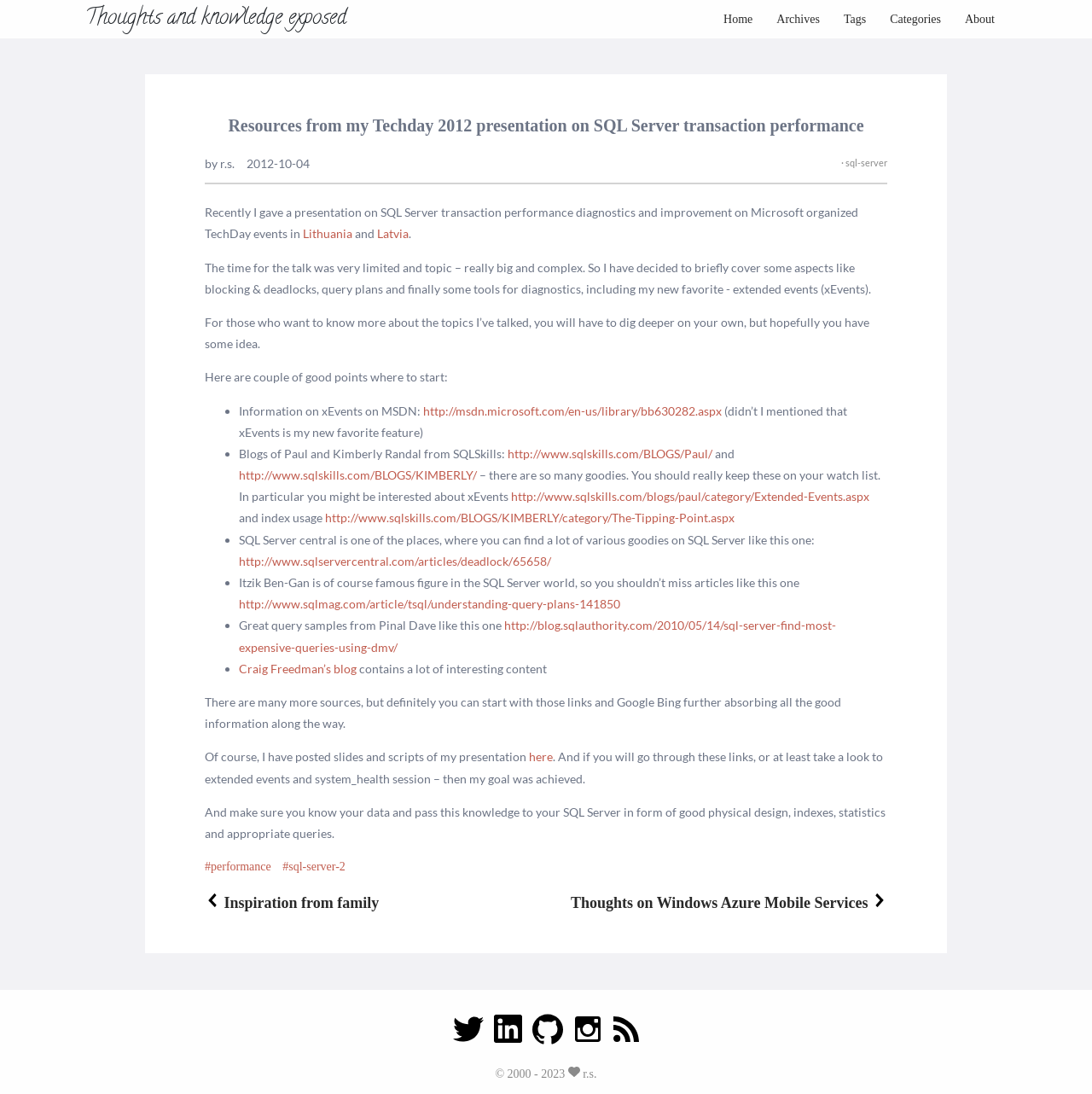Determine the coordinates of the bounding box for the clickable area needed to execute this instruction: "Check the presentation slides and scripts".

[0.484, 0.685, 0.506, 0.698]